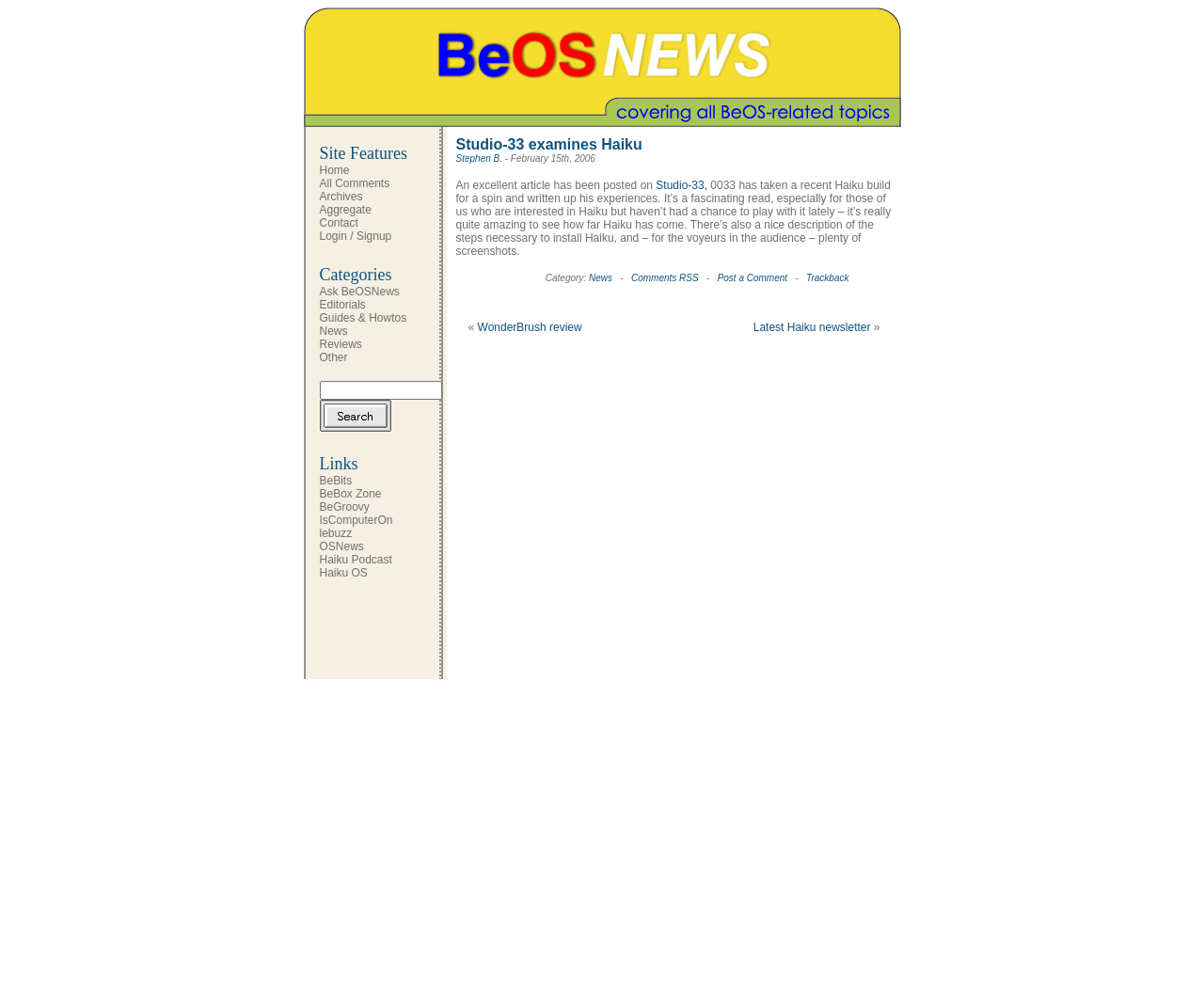Please give a one-word or short phrase response to the following question: 
What is the category of the article?

News